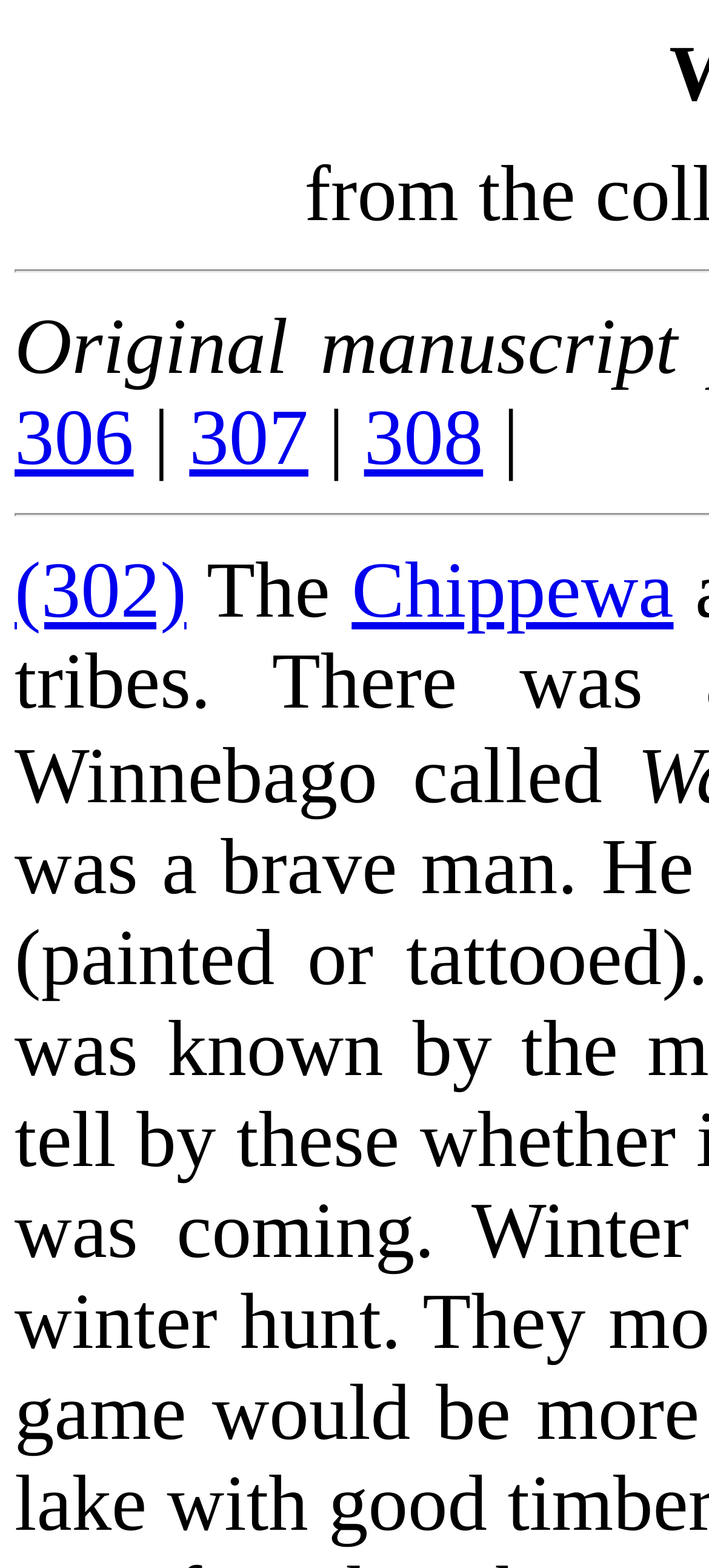Generate a detailed explanation of the webpage's features and information.

The webpage is about White Fisher, with a prominent title or heading at the top. Below the title, there are three links, '306', '307', and '308', aligned horizontally and positioned near the top of the page. To the right of the third link, there is a short static text '|'. 

Underneath these links, there is another section with a link '(302)' on the left, followed by the static text 'The', and then a link 'Chippewa' on the right. The links and static text in this section are also aligned horizontally and positioned near the middle of the page.